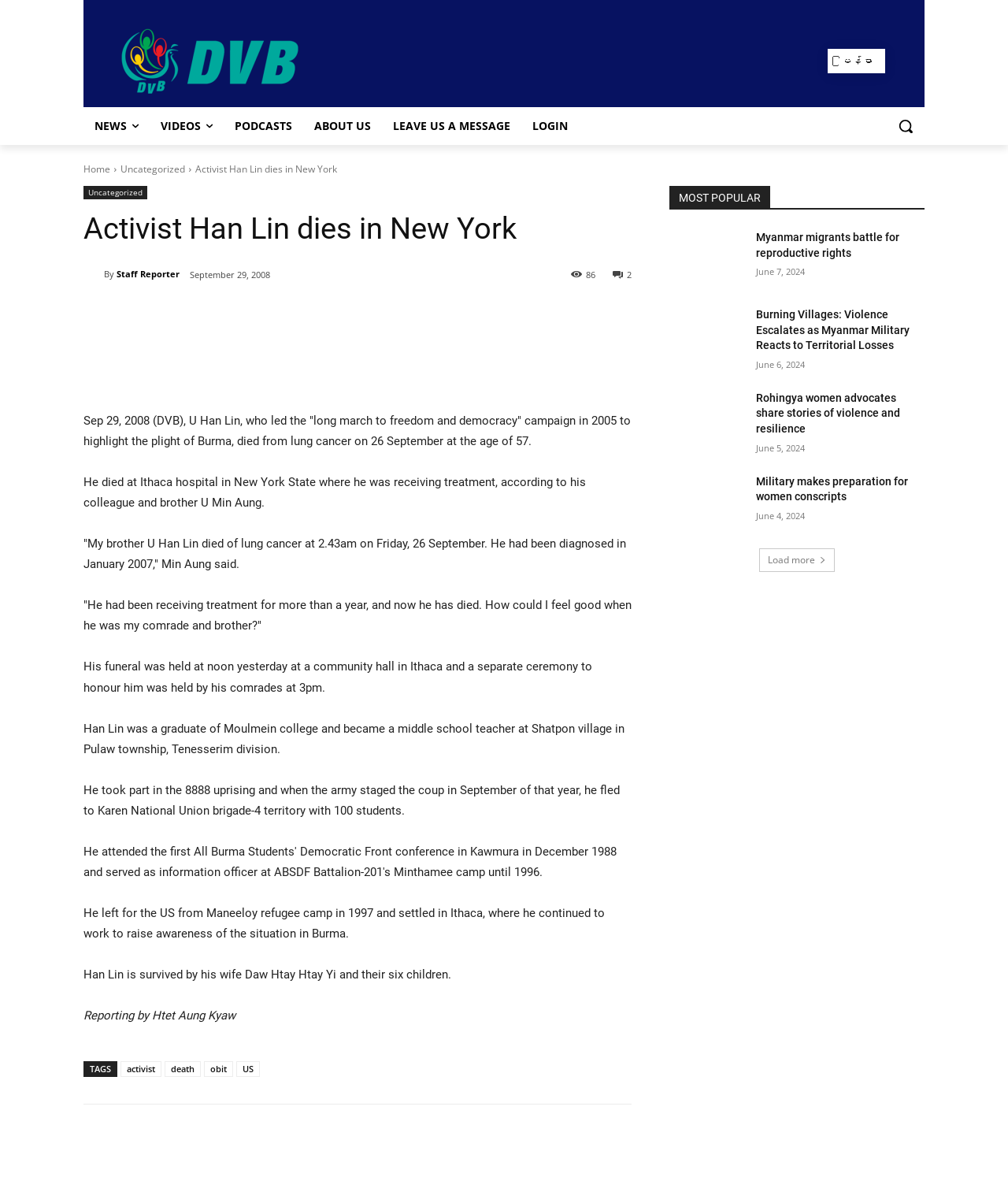Identify the coordinates of the bounding box for the element that must be clicked to accomplish the instruction: "Read about ISERH".

None